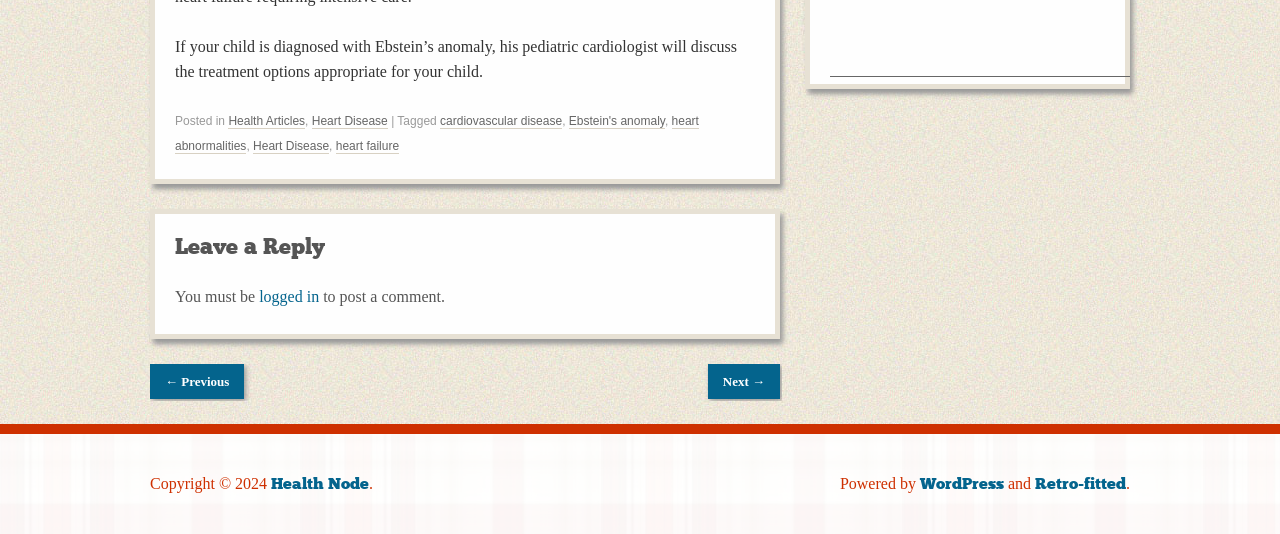Bounding box coordinates must be specified in the format (top-left x, top-left y, bottom-right x, bottom-right y). All values should be floating point numbers between 0 and 1. What are the bounding box coordinates of the UI element described as: Health Node

[0.212, 0.887, 0.288, 0.922]